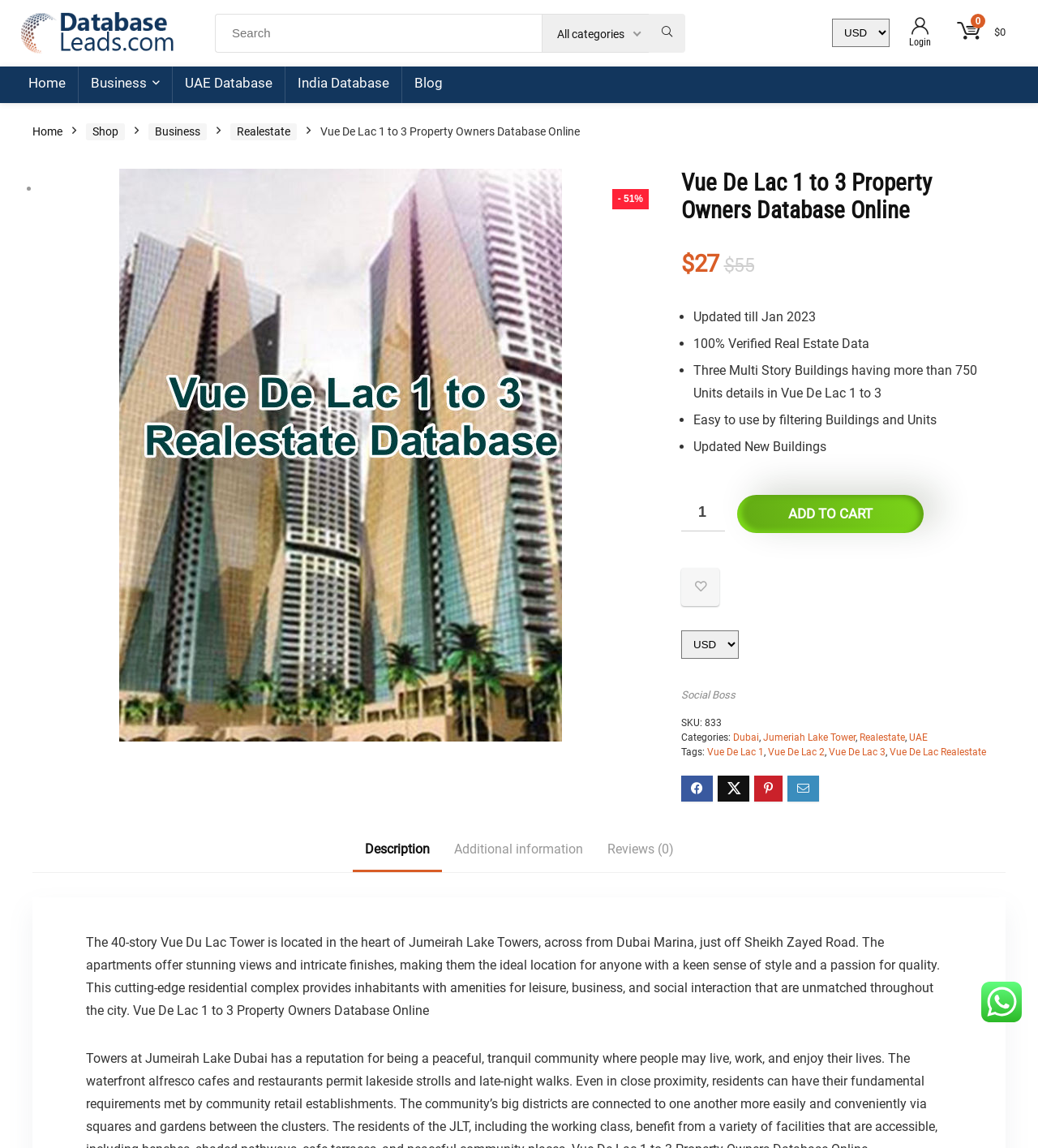Please find and report the bounding box coordinates of the element to click in order to perform the following action: "Add to cart". The coordinates should be expressed as four float numbers between 0 and 1, in the format [left, top, right, bottom].

[0.71, 0.431, 0.89, 0.464]